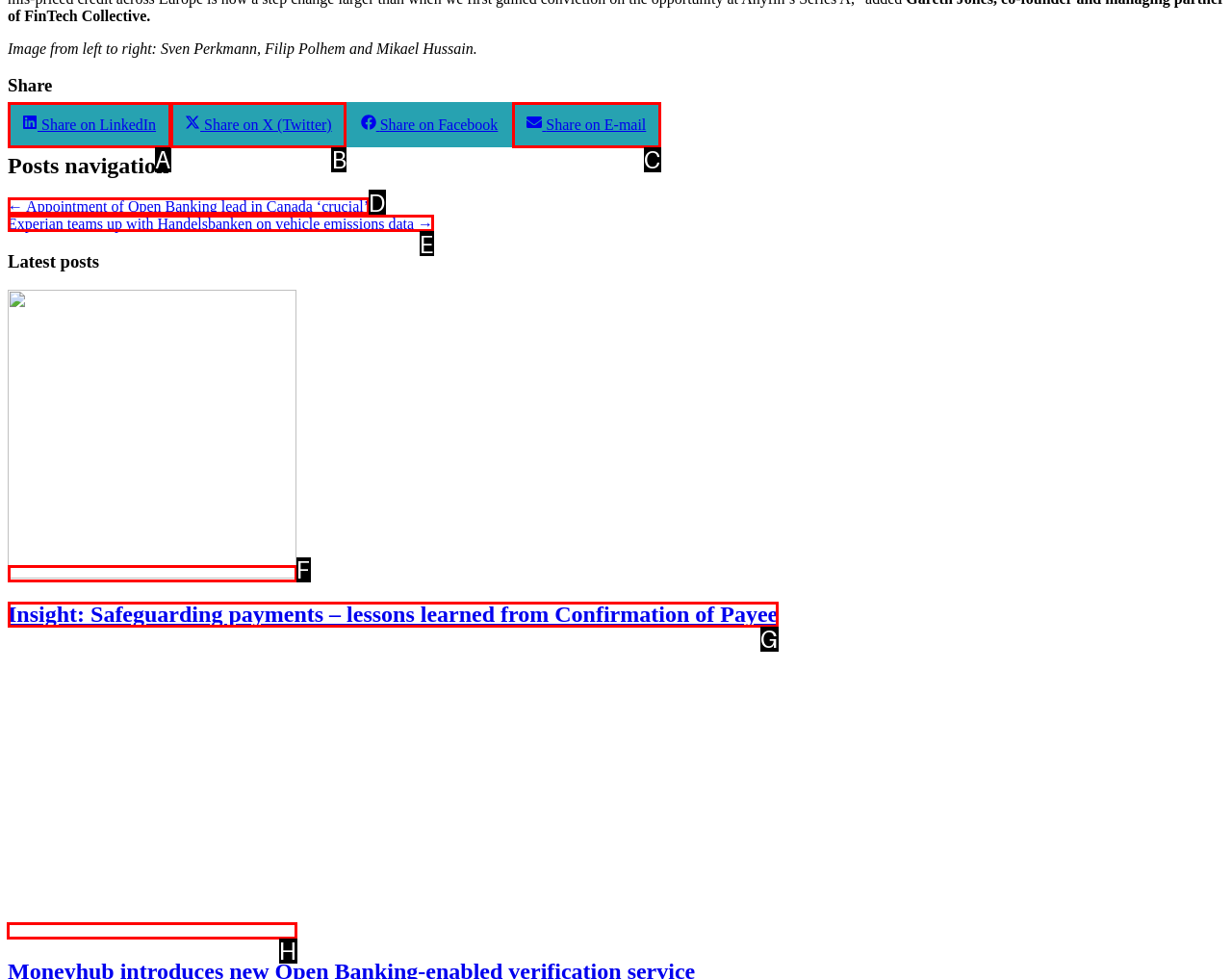Which option should be clicked to complete this task: Read Moneyhub introduces new Open Banking-enabled verification service
Reply with the letter of the correct choice from the given choices.

H